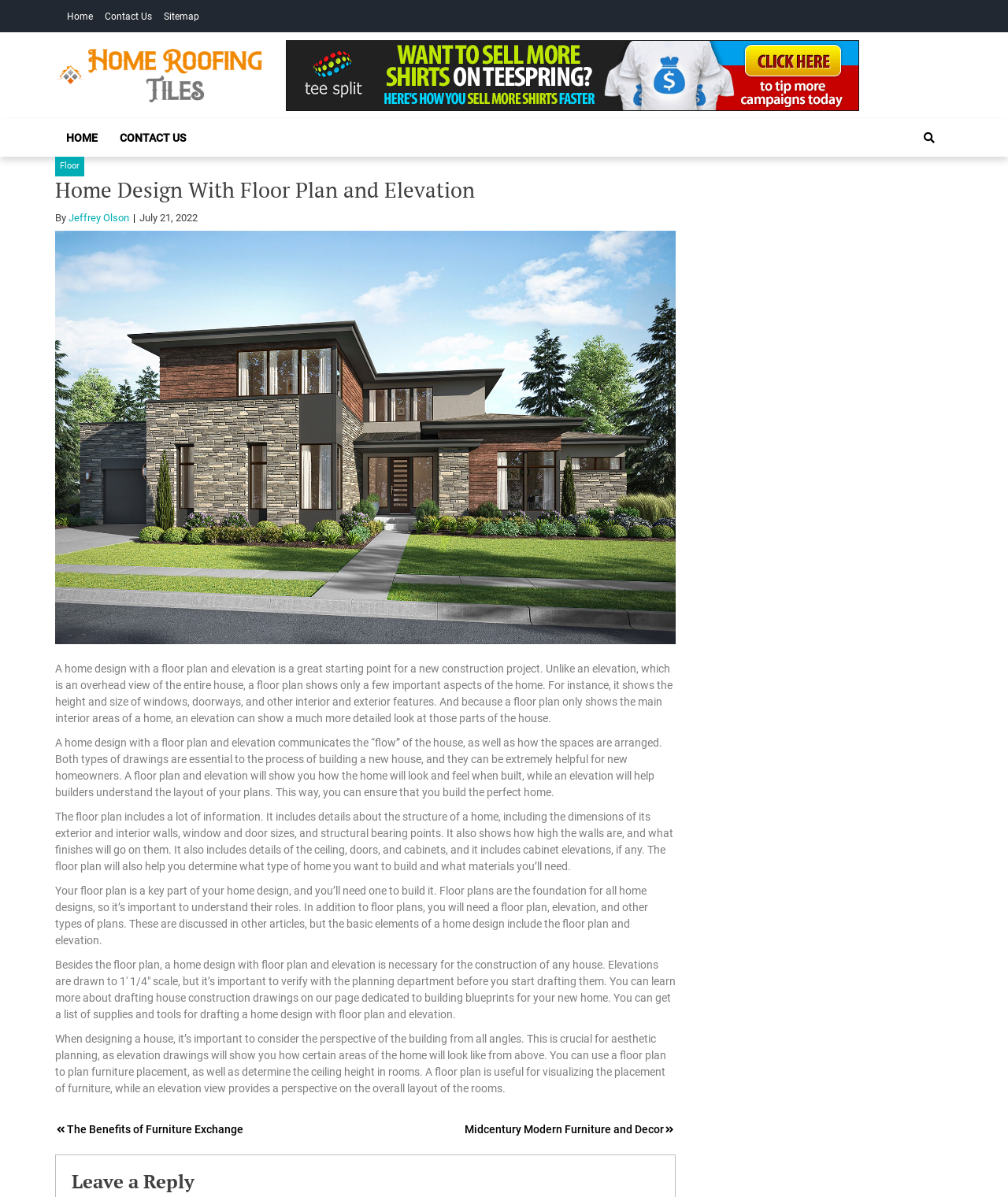Can you identify and provide the main heading of the webpage?

Home Design With Floor Plan and Elevation